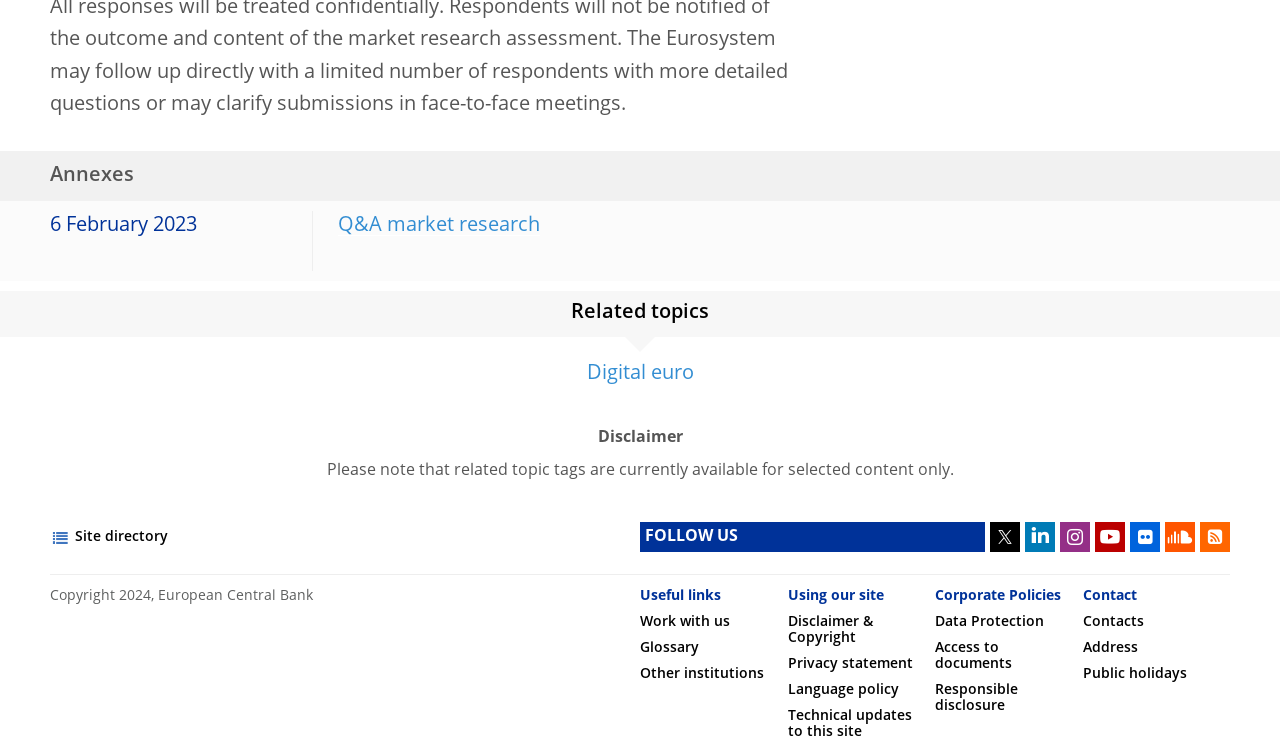Please provide a brief answer to the following inquiry using a single word or phrase:
What is the copyright year mentioned?

2024